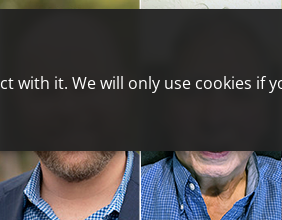Answer the following in one word or a short phrase: 
Where was John Steenmeyer discharged from after the procedure?

University of Washington Medical Center in Seattle